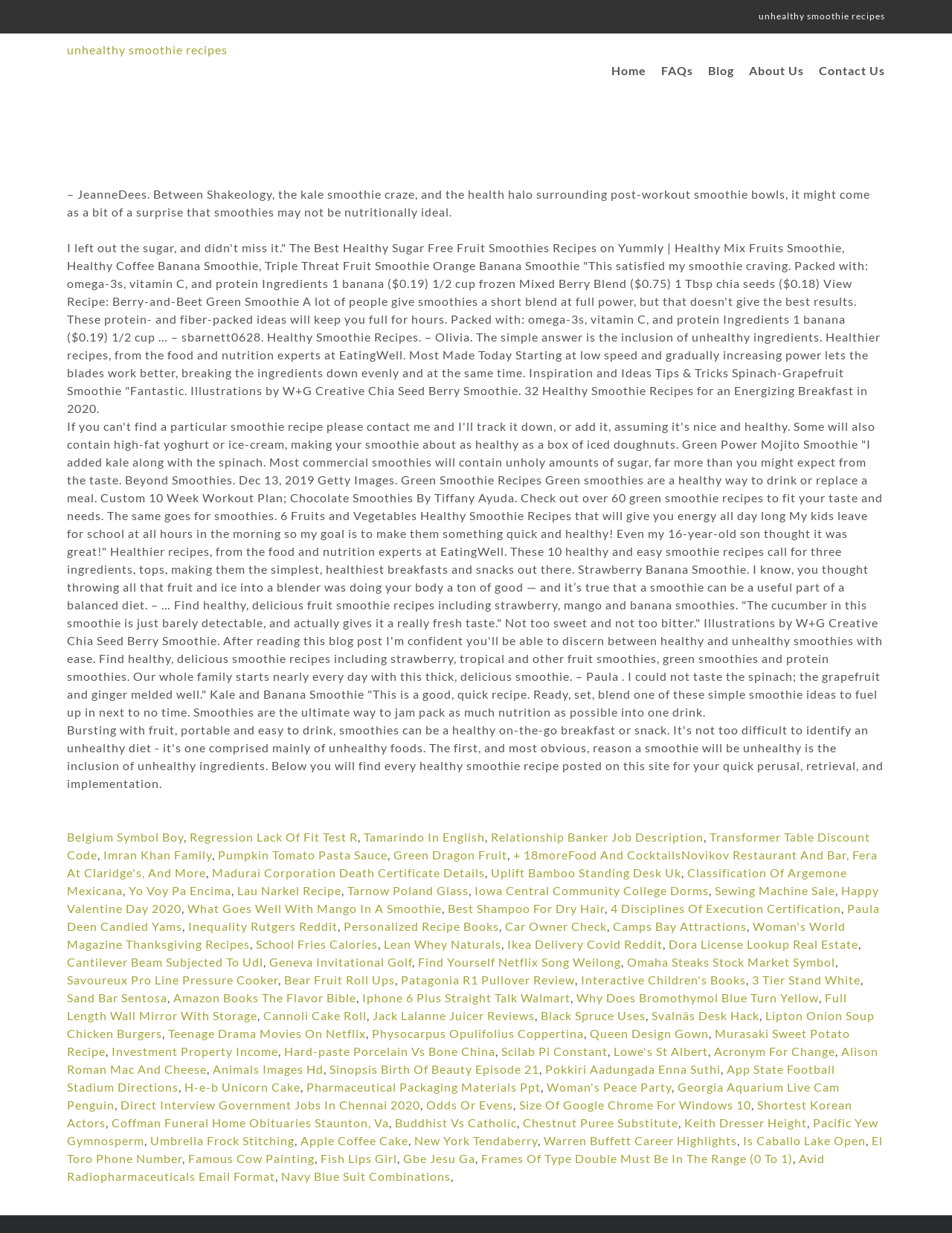Pinpoint the bounding box coordinates of the element you need to click to execute the following instruction: "visit the 'FAQs' page". The bounding box should be represented by four float numbers between 0 and 1, in the format [left, top, right, bottom].

[0.695, 0.027, 0.728, 0.088]